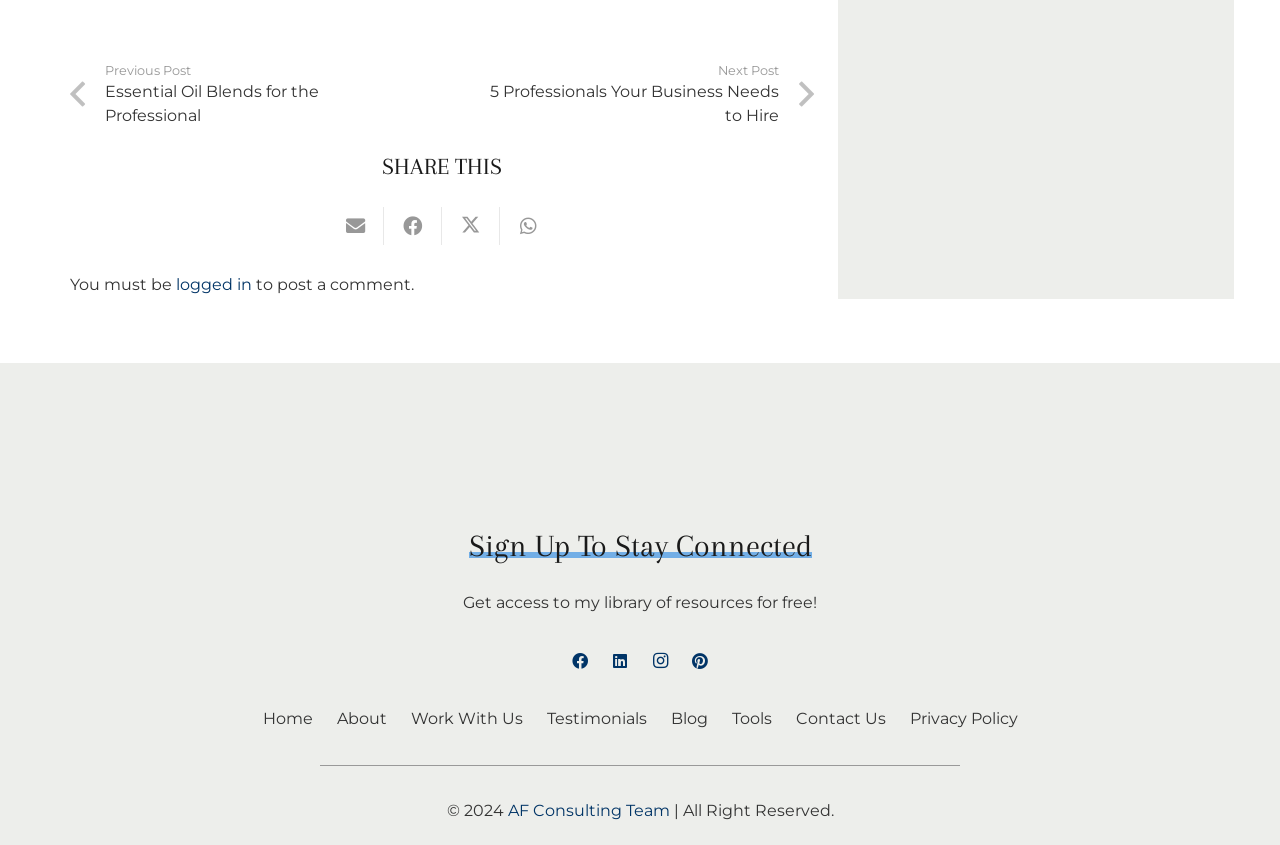Given the content of the image, can you provide a detailed answer to the question?
What is the theme of the social media links at the bottom?

The social media links at the bottom of the webpage, including Facebook, LinkedIn, Instagram, and Pinterest, are all related to business and entrepreneurship, suggesting that the webpage is focused on providing resources and support for business owners and entrepreneurs.